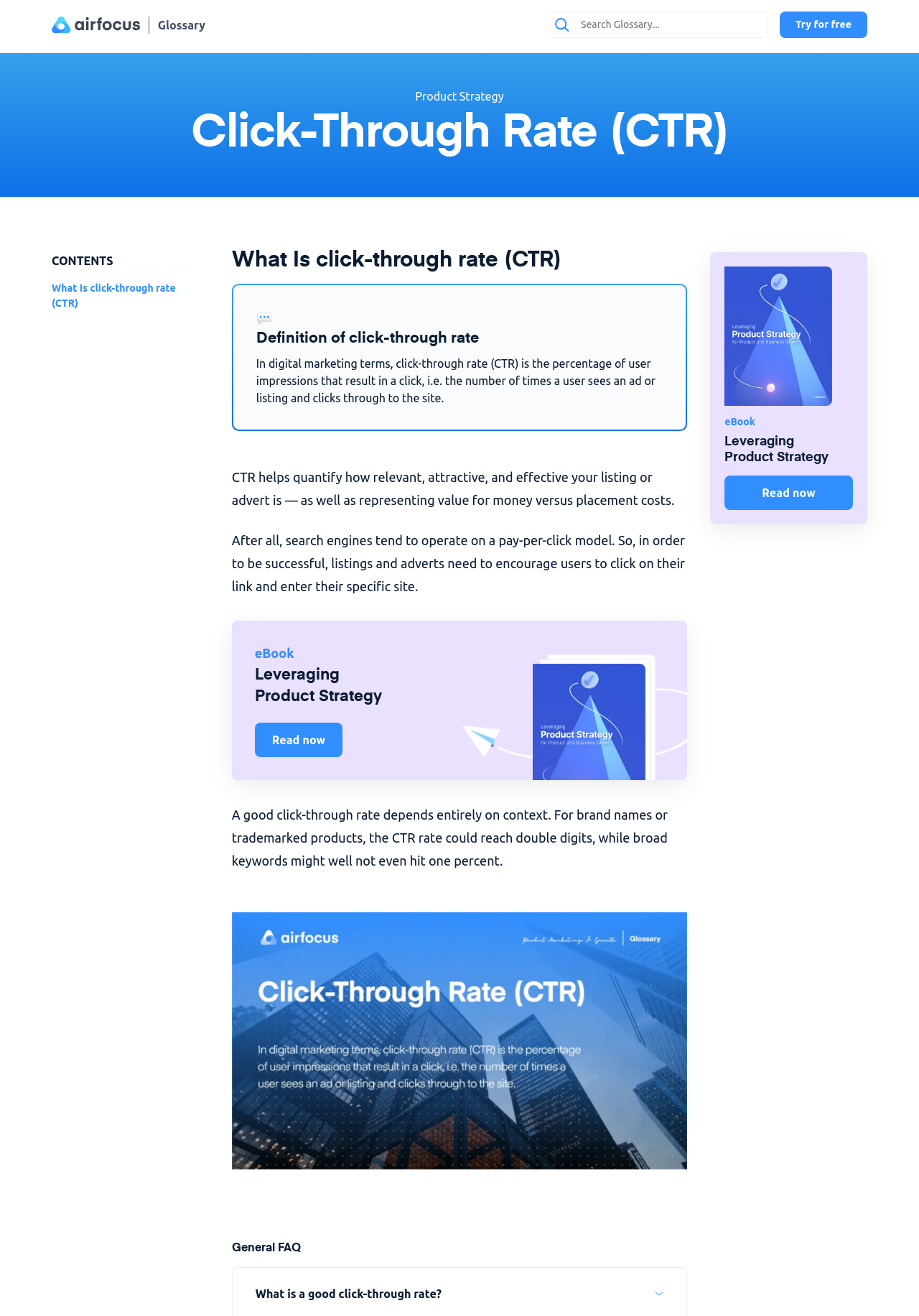Show the bounding box coordinates of the element that should be clicked to complete the task: "Search for a term in the glossary".

[0.632, 0.013, 0.798, 0.025]